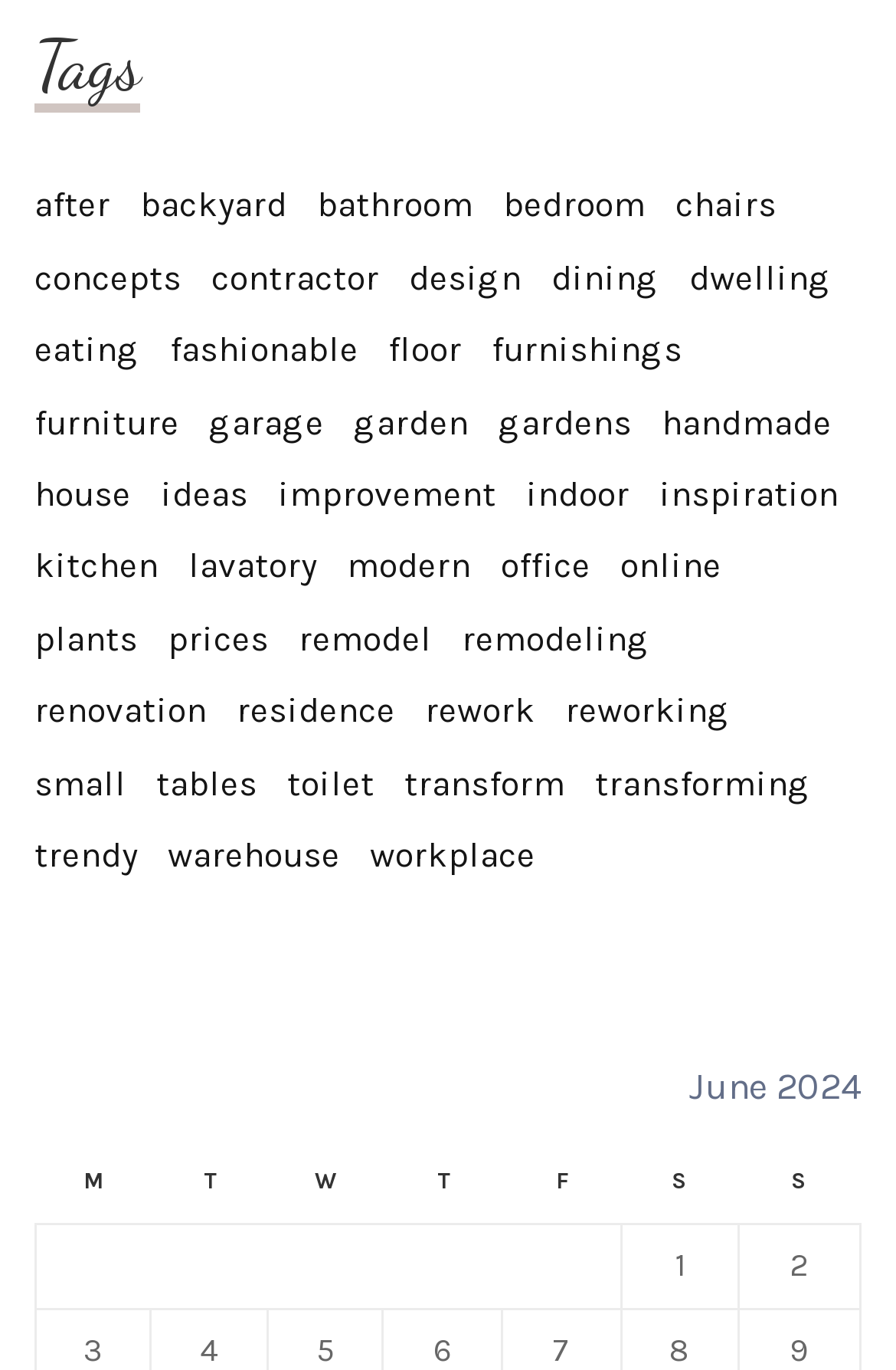Please locate the clickable area by providing the bounding box coordinates to follow this instruction: "click on 'after' tag".

[0.038, 0.133, 0.123, 0.169]